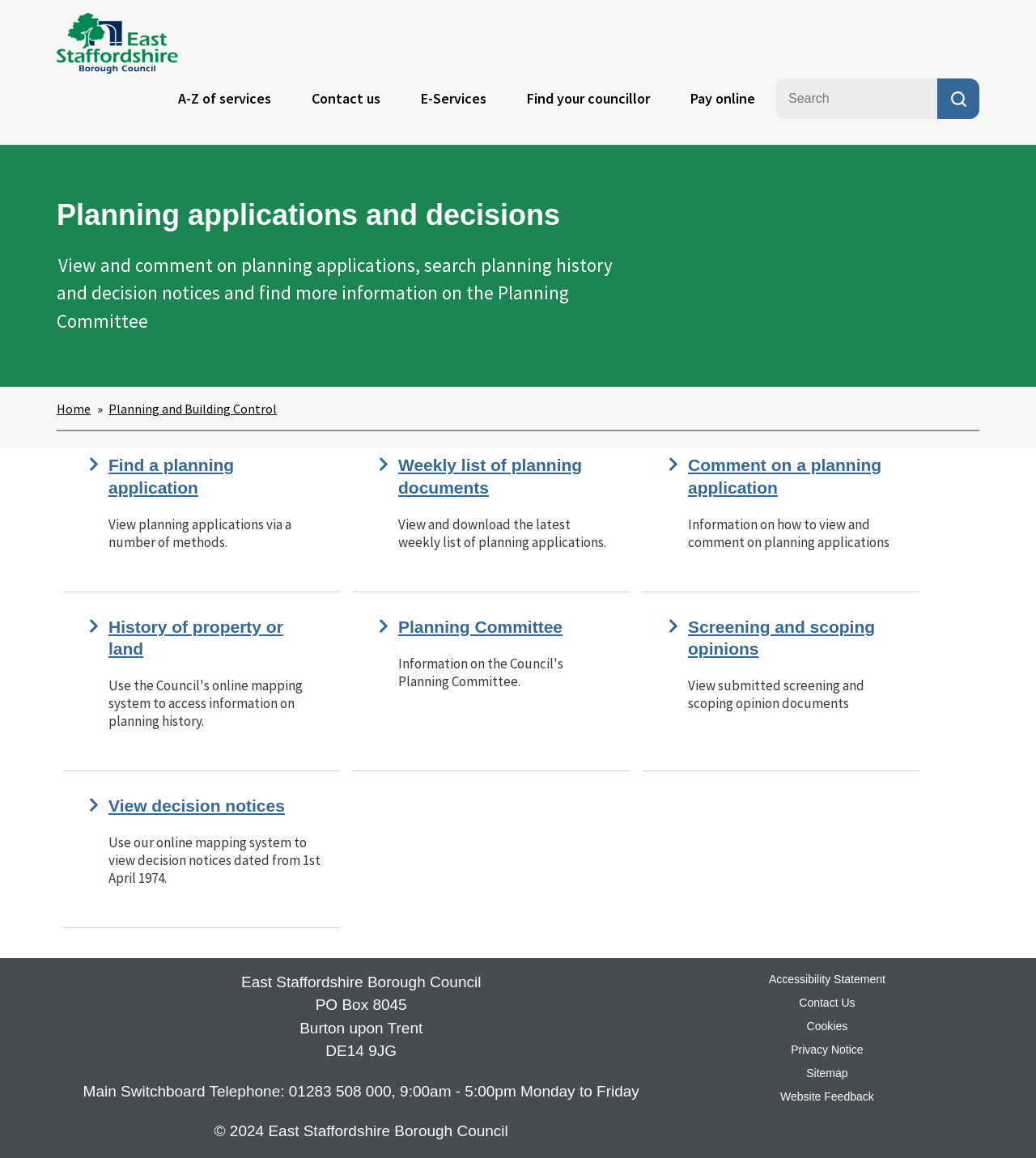How can I comment on a planning application?
Using the details shown in the screenshot, provide a comprehensive answer to the question.

The webpage provides information on how to view and comment on planning applications. This information is found in the section titled 'Comment on a planning application', which suggests that the process for commenting is outlined on the page.